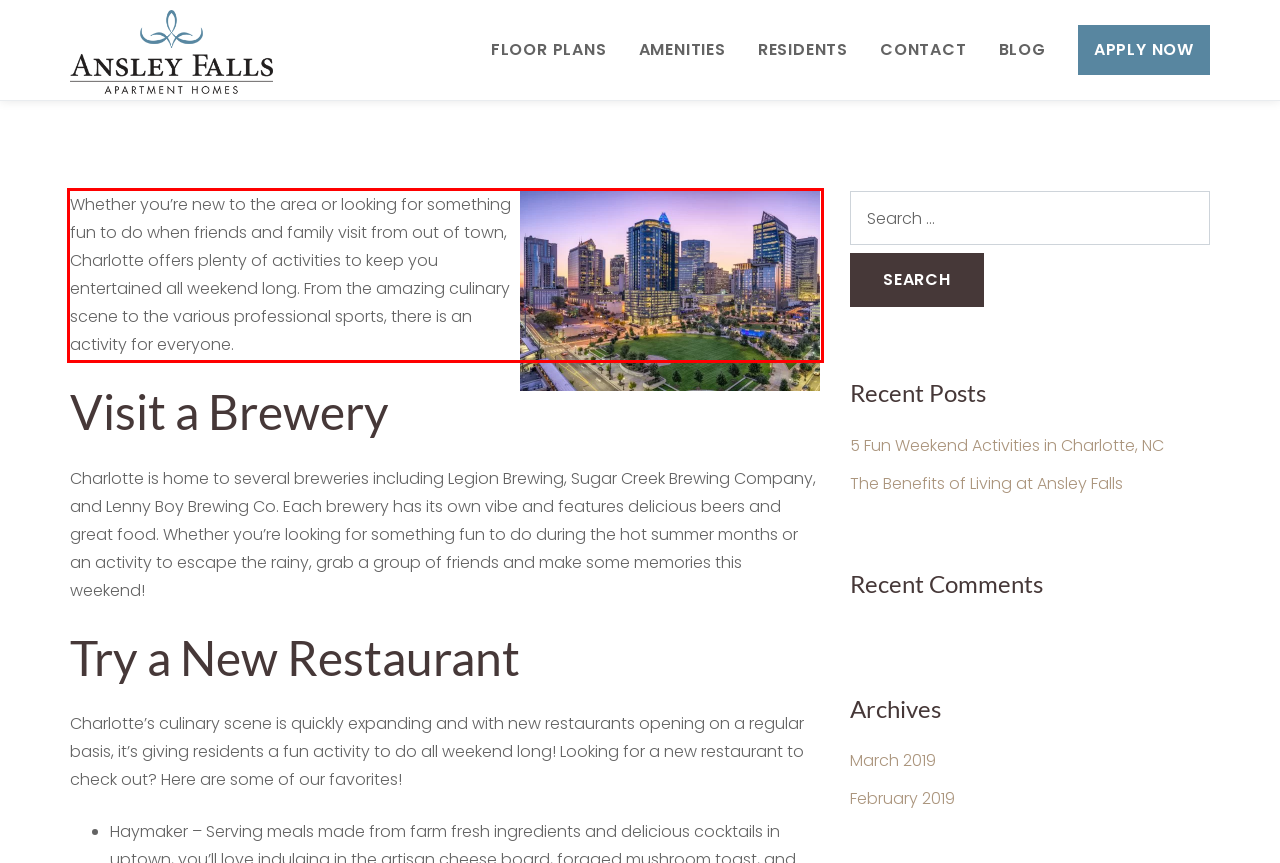Using the provided screenshot, read and generate the text content within the red-bordered area.

Whether you’re new to the area or looking for something fun to do when friends and family visit from out of town, Charlotte offers plenty of activities to keep you entertained all weekend long. From the amazing culinary scene to the various professional sports, there is an activity for everyone.